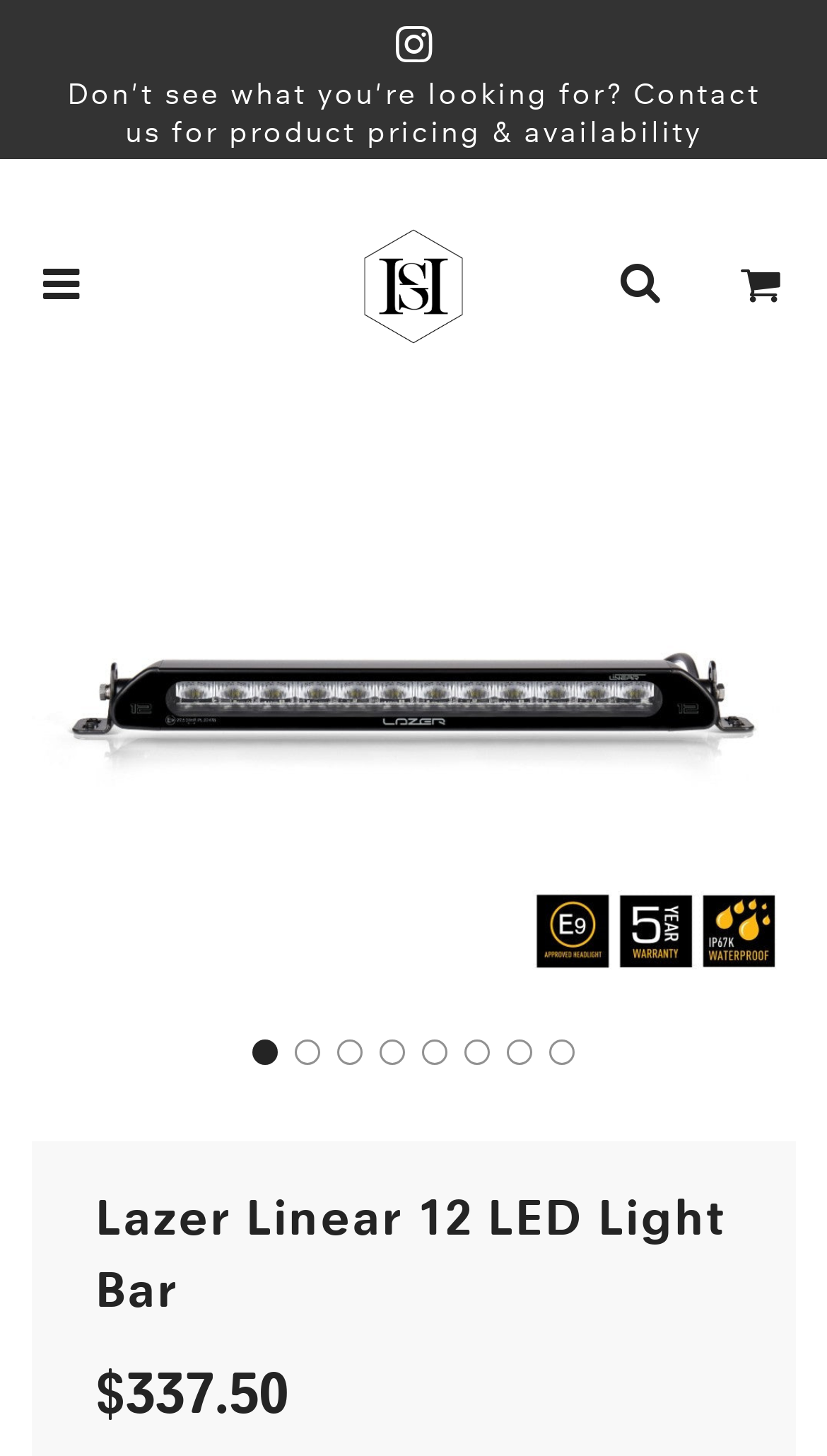Find the bounding box coordinates of the element to click in order to complete this instruction: "search for something". The bounding box coordinates must be four float numbers between 0 and 1, denoted as [left, top, right, bottom].

None